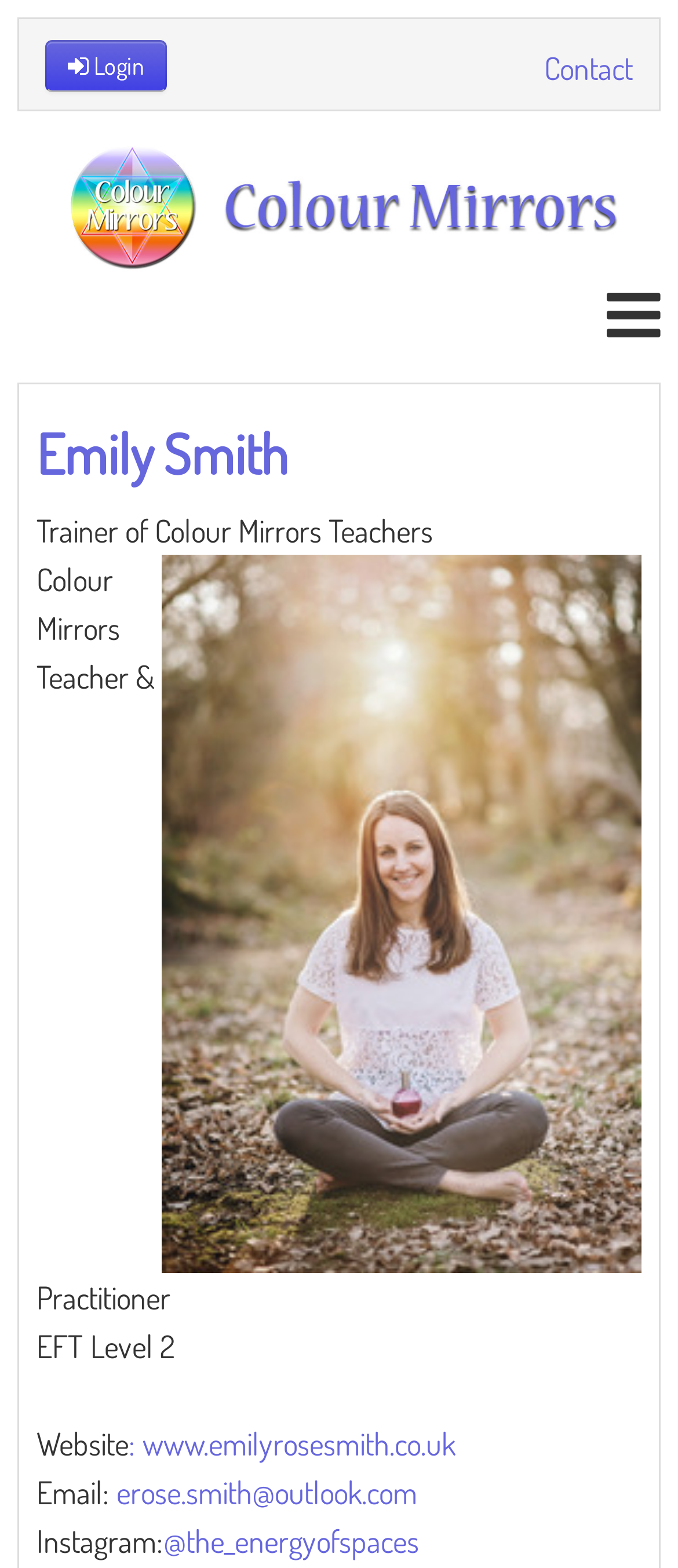What is the URL of Emily Smith's website?
Please provide a full and detailed response to the question.

I found a section on the webpage that lists Emily Smith's website URL, which is 'www.emilyrosesmith.co.uk'.